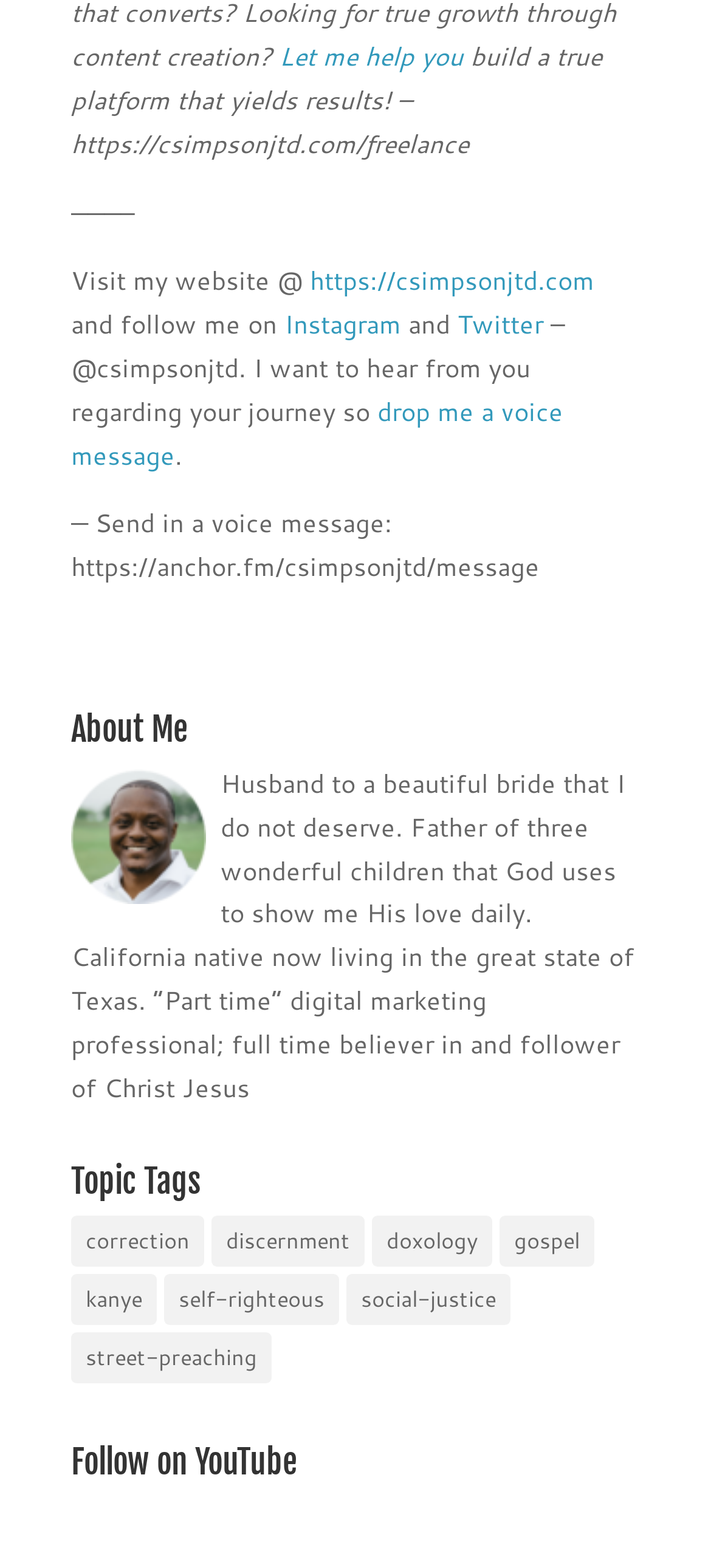Locate the UI element described by Press Kit and provide its bounding box coordinates. Use the format (top-left x, top-left y, bottom-right x, bottom-right y) with all values as floating point numbers between 0 and 1.

None